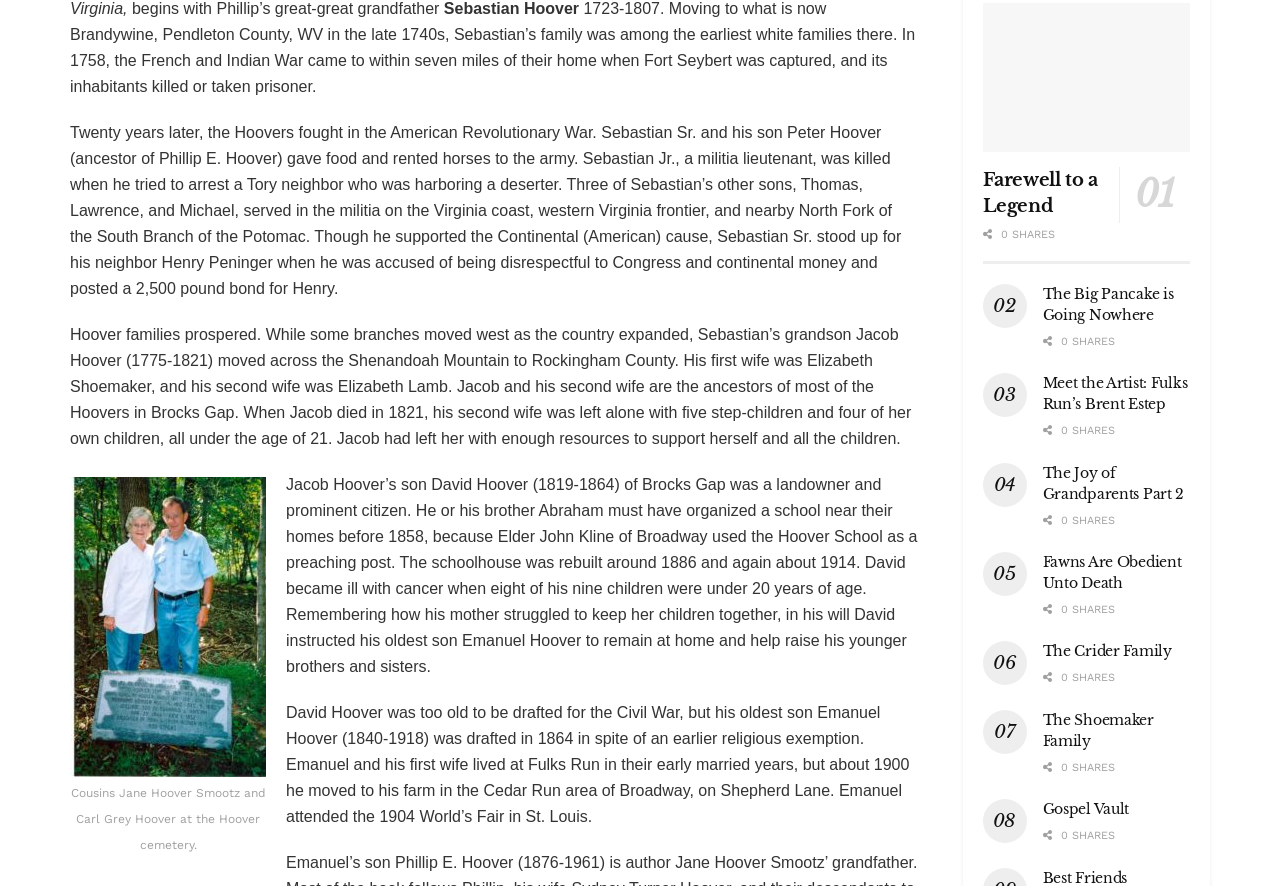Extract the bounding box coordinates for the UI element described as: "Tweet 0".

[0.814, 0.656, 0.862, 0.696]